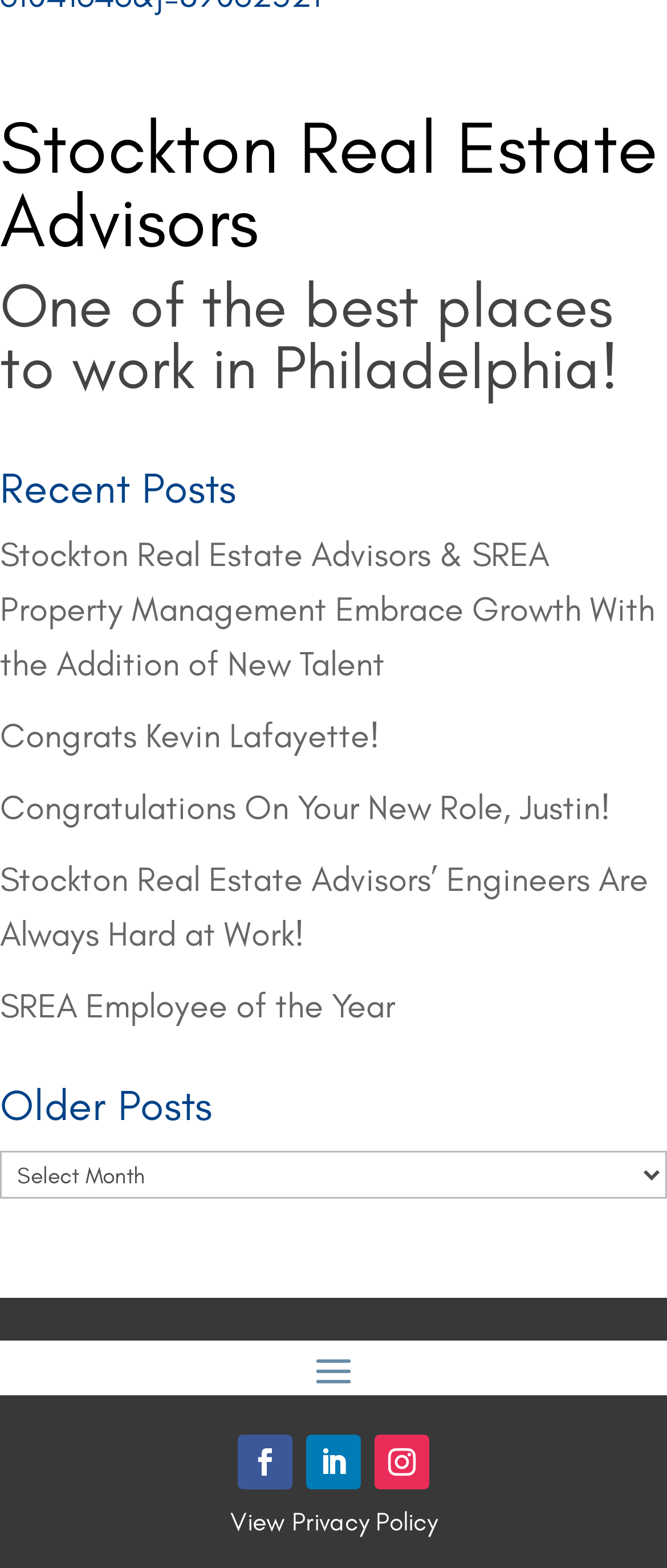Identify the bounding box of the HTML element described as: "Congrats Kevin Lafayette!".

[0.0, 0.456, 0.569, 0.482]